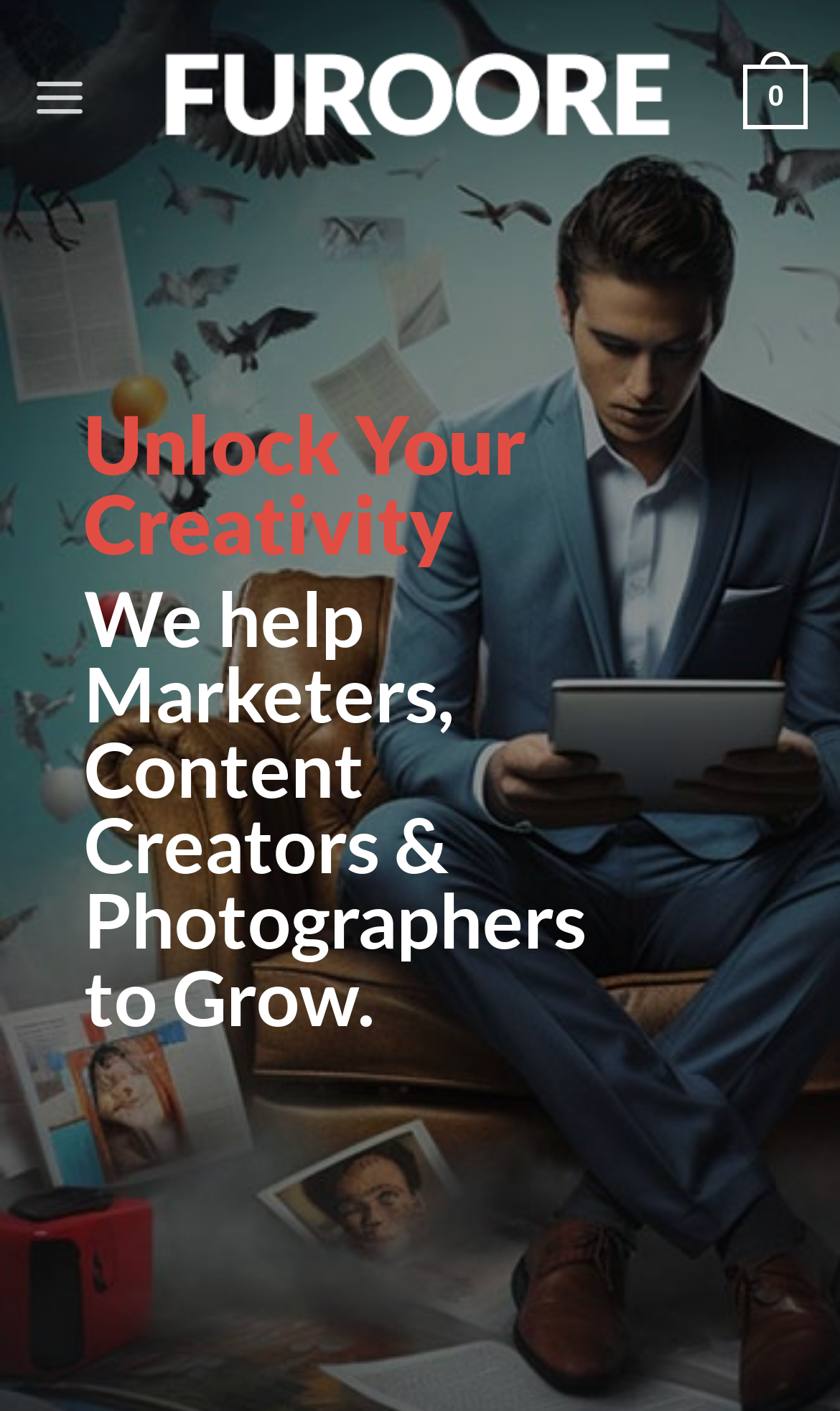What is the purpose of the link 'Skip to content'?
Refer to the image and give a detailed answer to the question.

The link 'Skip to content' is located at the top left corner of the webpage with bounding box coordinates [0.0, 0.0, 0.003, 0.002], and its purpose is to allow users to skip the navigation menu and go directly to the main content of the webpage.